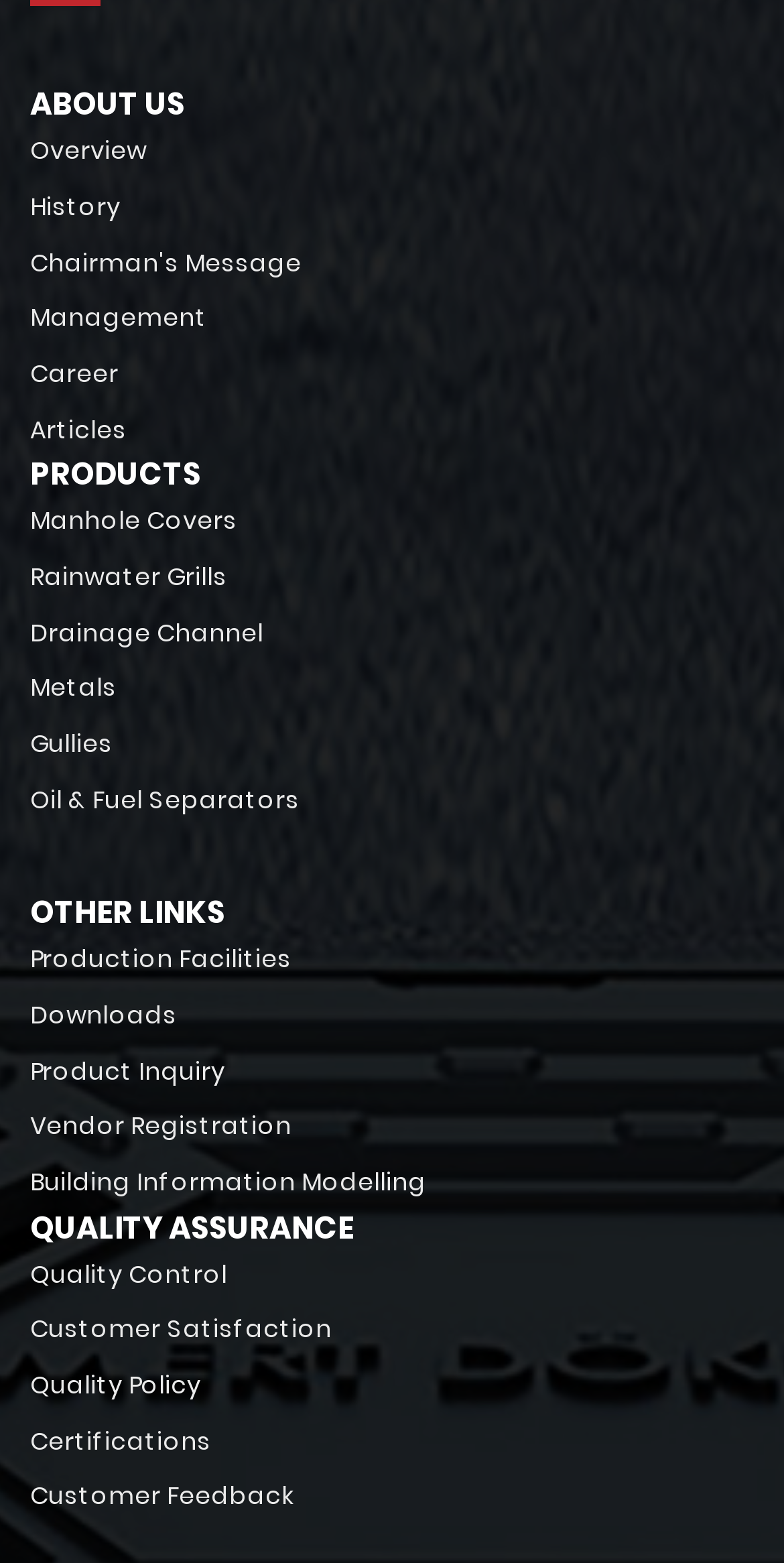Identify the bounding box coordinates for the UI element mentioned here: "Building Information Modelling". Provide the coordinates as four float values between 0 and 1, i.e., [left, top, right, bottom].

[0.038, 0.738, 0.544, 0.774]